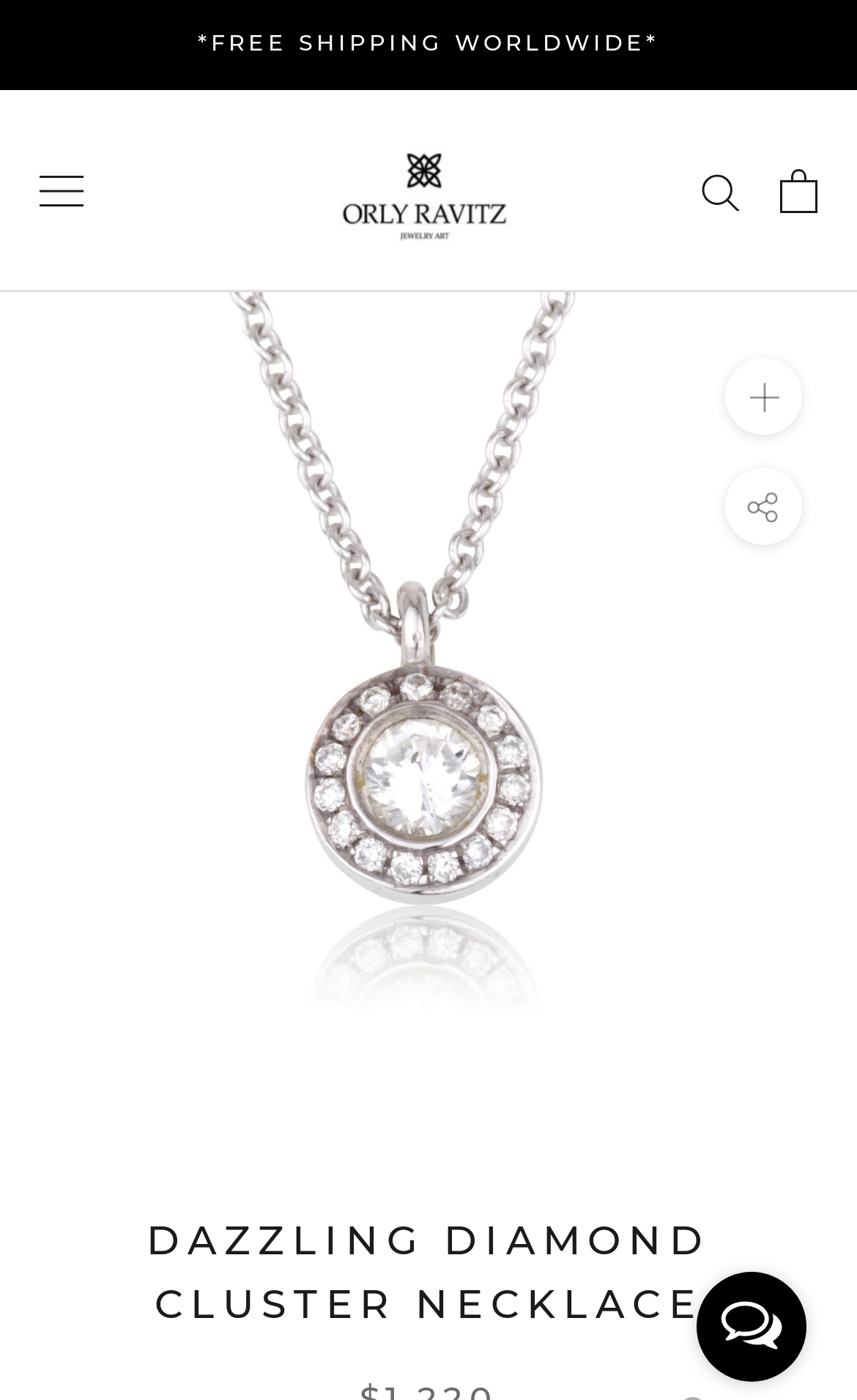Describe all visible elements and their arrangement on the webpage.

This webpage is about a dazzling diamond cluster necklace from Orly Ravitz jewelry. At the top left, there is a button to open navigation. Next to it, there is a link to the Orly Ravitz jewelry website, accompanied by the brand's logo. On the top right, there are three links: "FREE SHIPPING WORLDWIDE", "Search", and "Open cart". The "Open cart" link has two buttons below it, one with a cart icon and the other with a dropdown arrow.

Below the top navigation, the main content of the page is dedicated to showcasing the dazzling diamond cluster necklace. There is a large image of the necklace, which takes up most of the page's width. Above the image, there is a heading that reads "DAZZLING DIAMOND CLUSTER NECKLACE" in bold font.

At the bottom right of the page, there is a generic element with an image of a messenger icon, which likely opens a list of messengers when clicked.